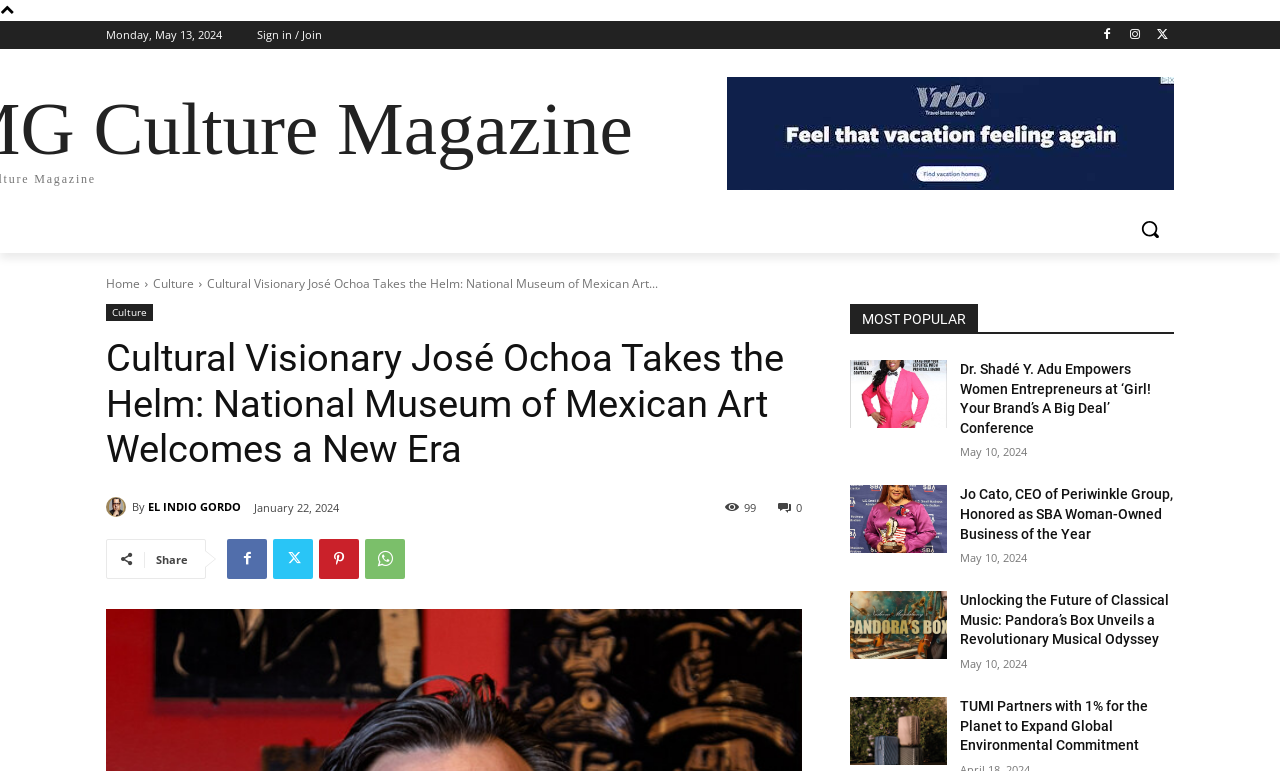Identify and extract the main heading from the webpage.

Cultural Visionary José Ochoa Takes the Helm: National Museum of Mexican Art Welcomes a New Era